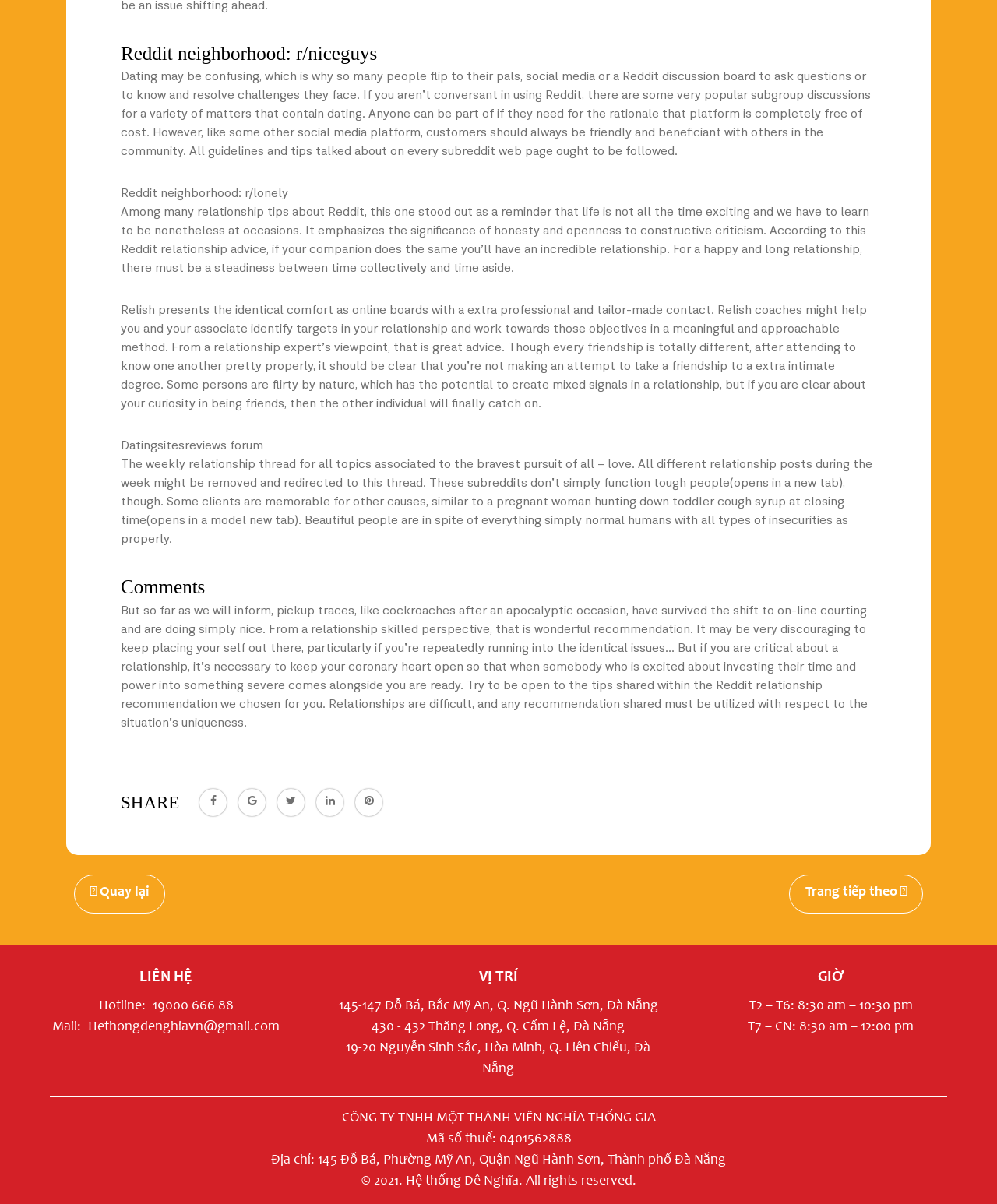Respond with a single word or phrase for the following question: 
What is the address of the company Công Ty TNHH Một Thành Viên Nghĩa Thống Gia?

145 Đỗ Bá, Phường Mỹ An, Quận Ngũ Hành Sơn, Thành phố Đà Nẵng